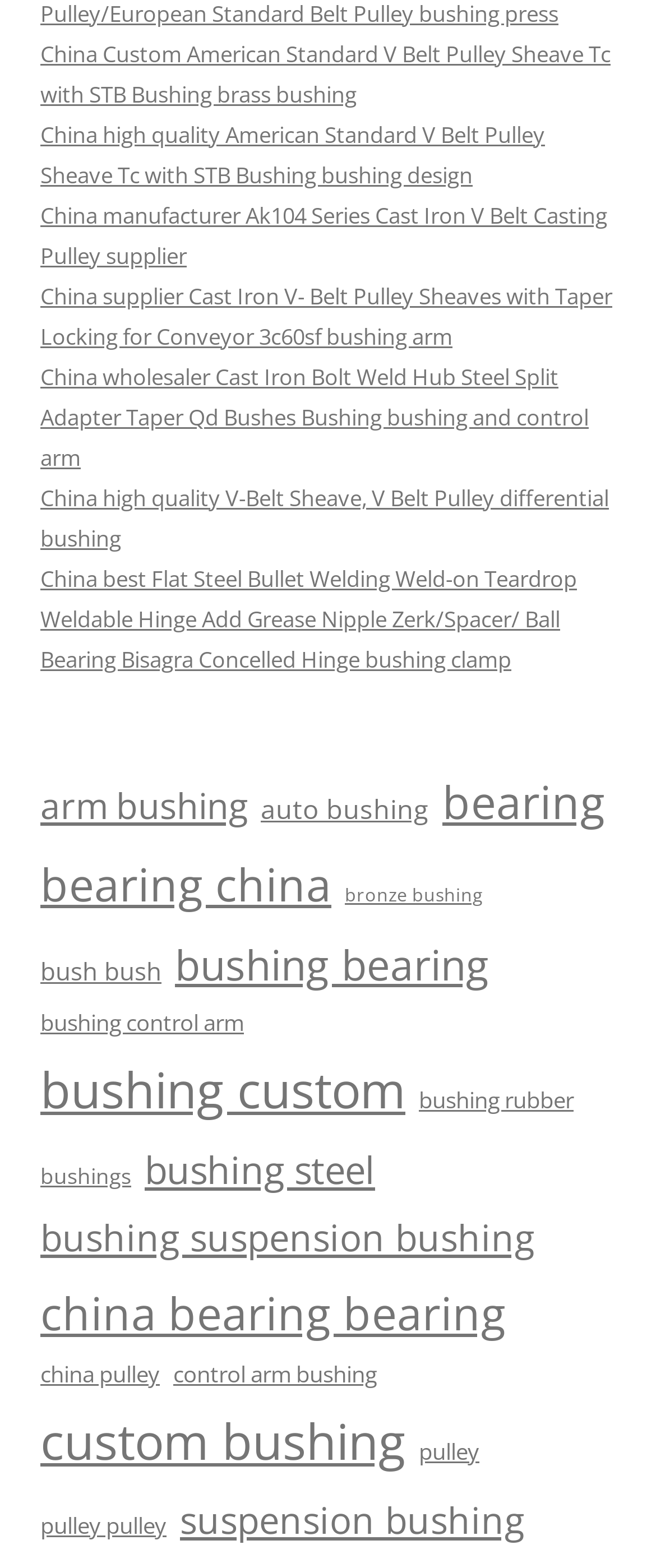Answer the question with a single word or phrase: 
What material is the 'China Custom American Standard V Belt Pulley Sheave Tc with STB Bushing' made of?

Brass